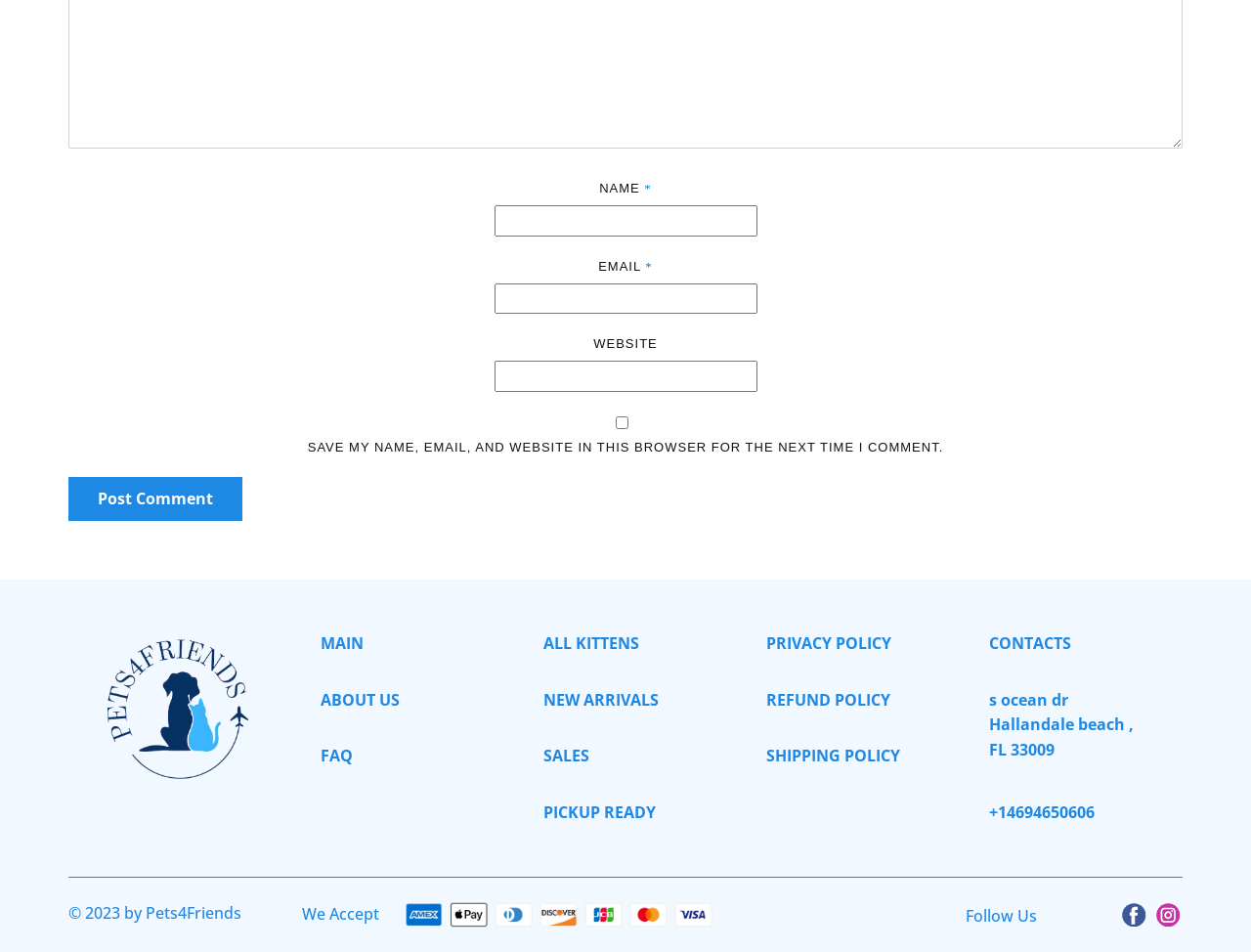Specify the bounding box coordinates of the region I need to click to perform the following instruction: "Visit the MAIN page". The coordinates must be four float numbers in the range of 0 to 1, i.e., [left, top, right, bottom].

[0.256, 0.663, 0.291, 0.69]